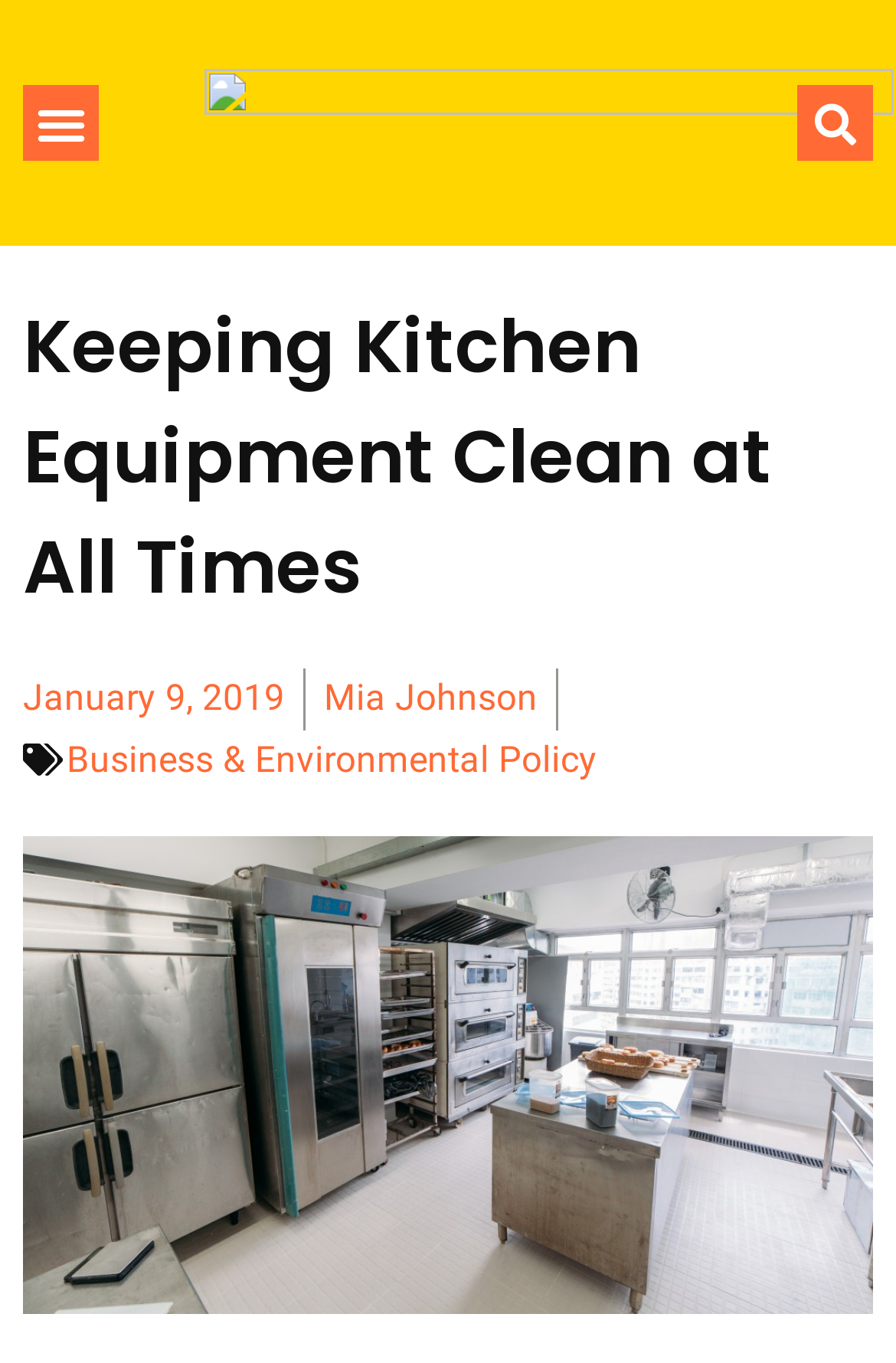Give a short answer to this question using one word or a phrase:
What is the category of the article?

Business & Environmental Policy